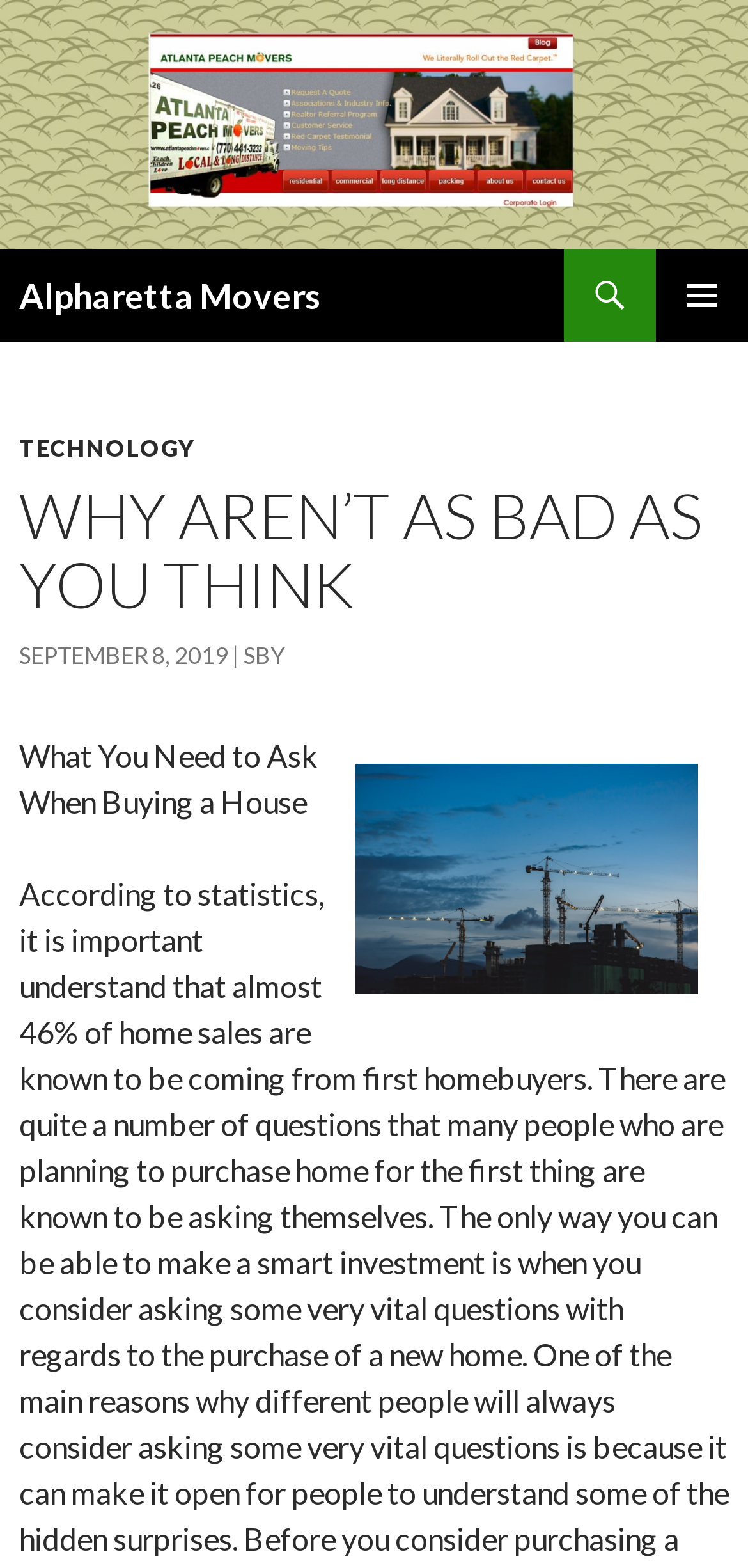What is the topic of the article?
Based on the screenshot, give a detailed explanation to answer the question.

The topic of the article can be found in the heading element with the text 'WHY AREN’T AS BAD AS YOU THINK', which is located below the company name and navigation menu.